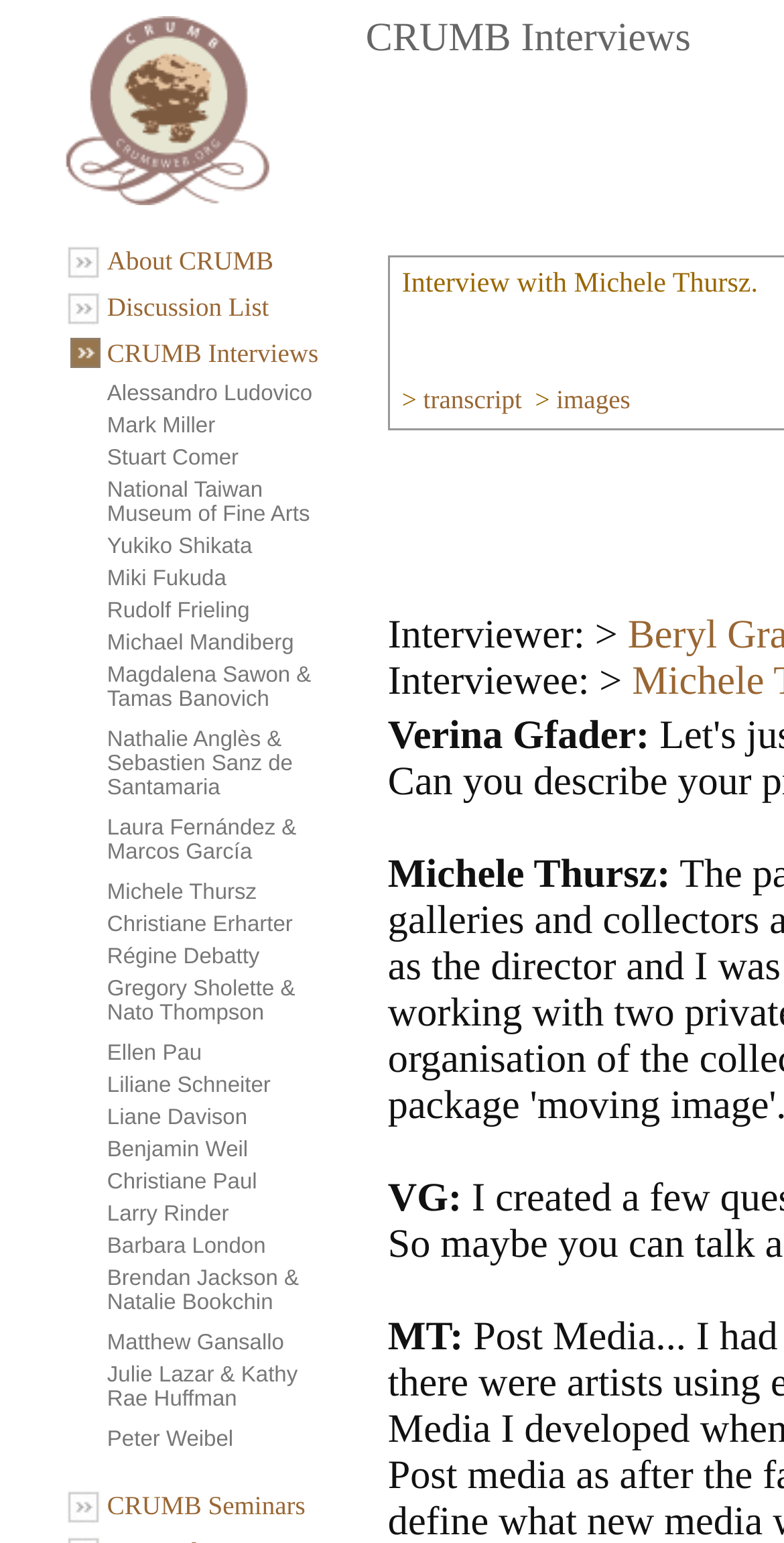Give a concise answer using only one word or phrase for this question:
How many gridcells are in each row?

3